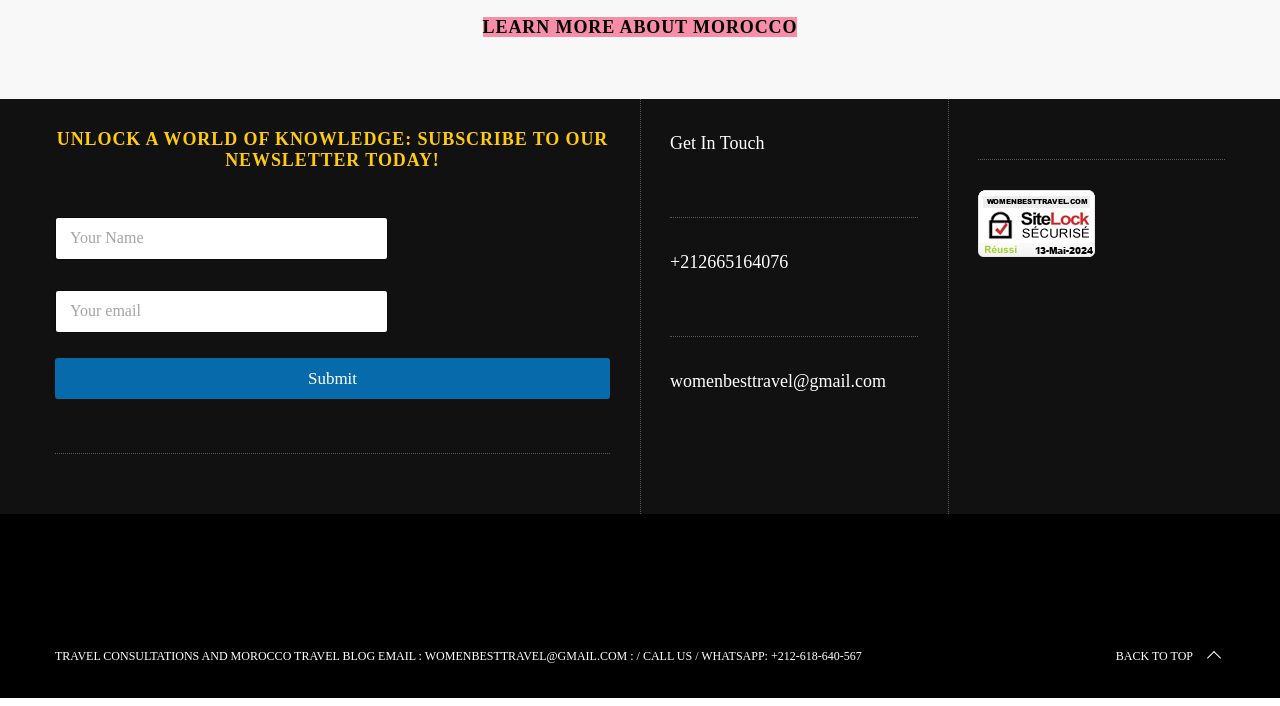Find the UI element described as: "name="wpforms[fields][2]" placeholder="Your email"" and predict its bounding box coordinates. Ensure the coordinates are four float numbers between 0 and 1, [left, top, right, bottom].

[0.043, 0.411, 0.303, 0.472]